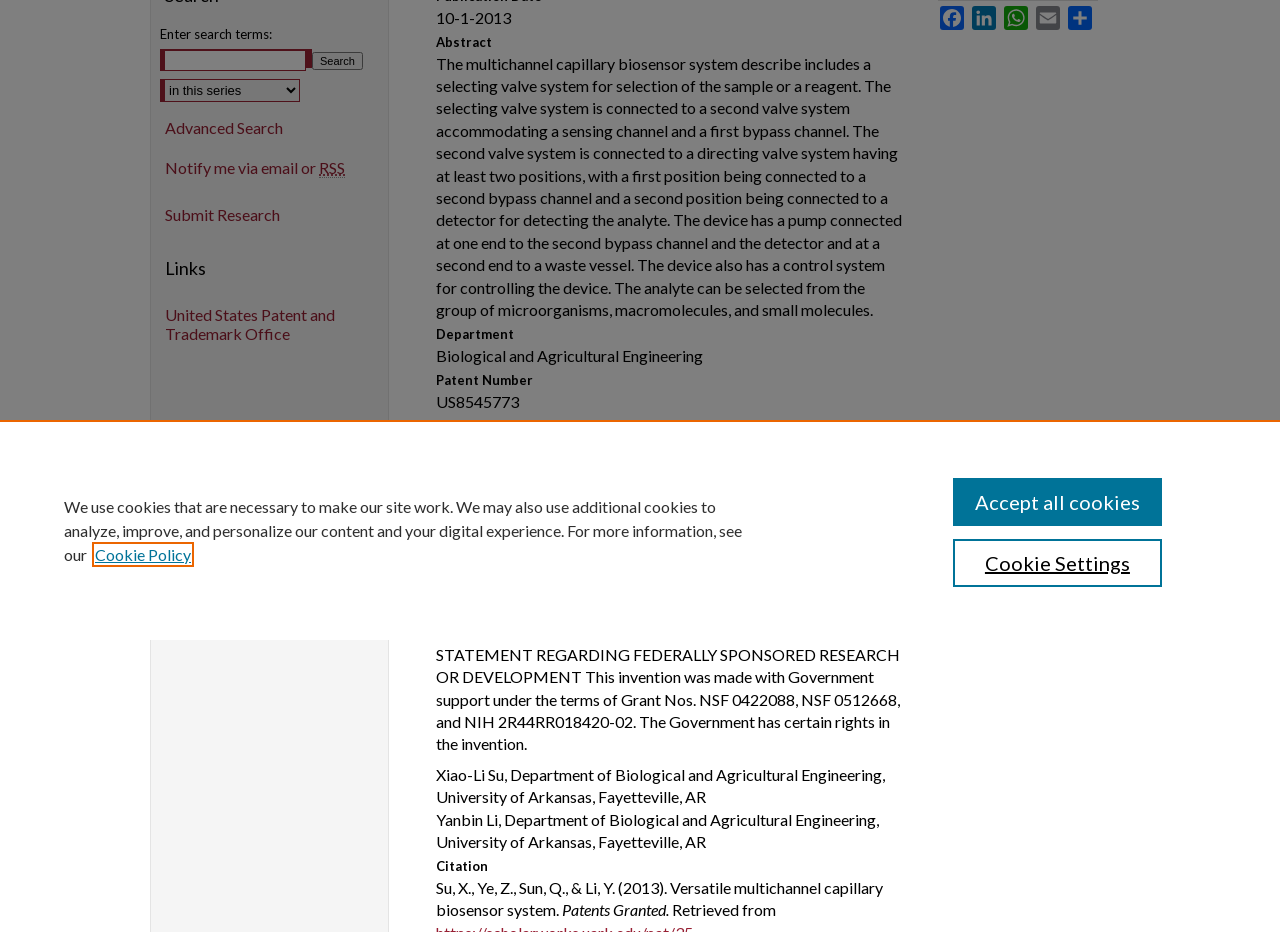Determine the bounding box of the UI component based on this description: "Accept all cookies". The bounding box coordinates should be four float values between 0 and 1, i.e., [left, top, right, bottom].

[0.744, 0.513, 0.908, 0.564]